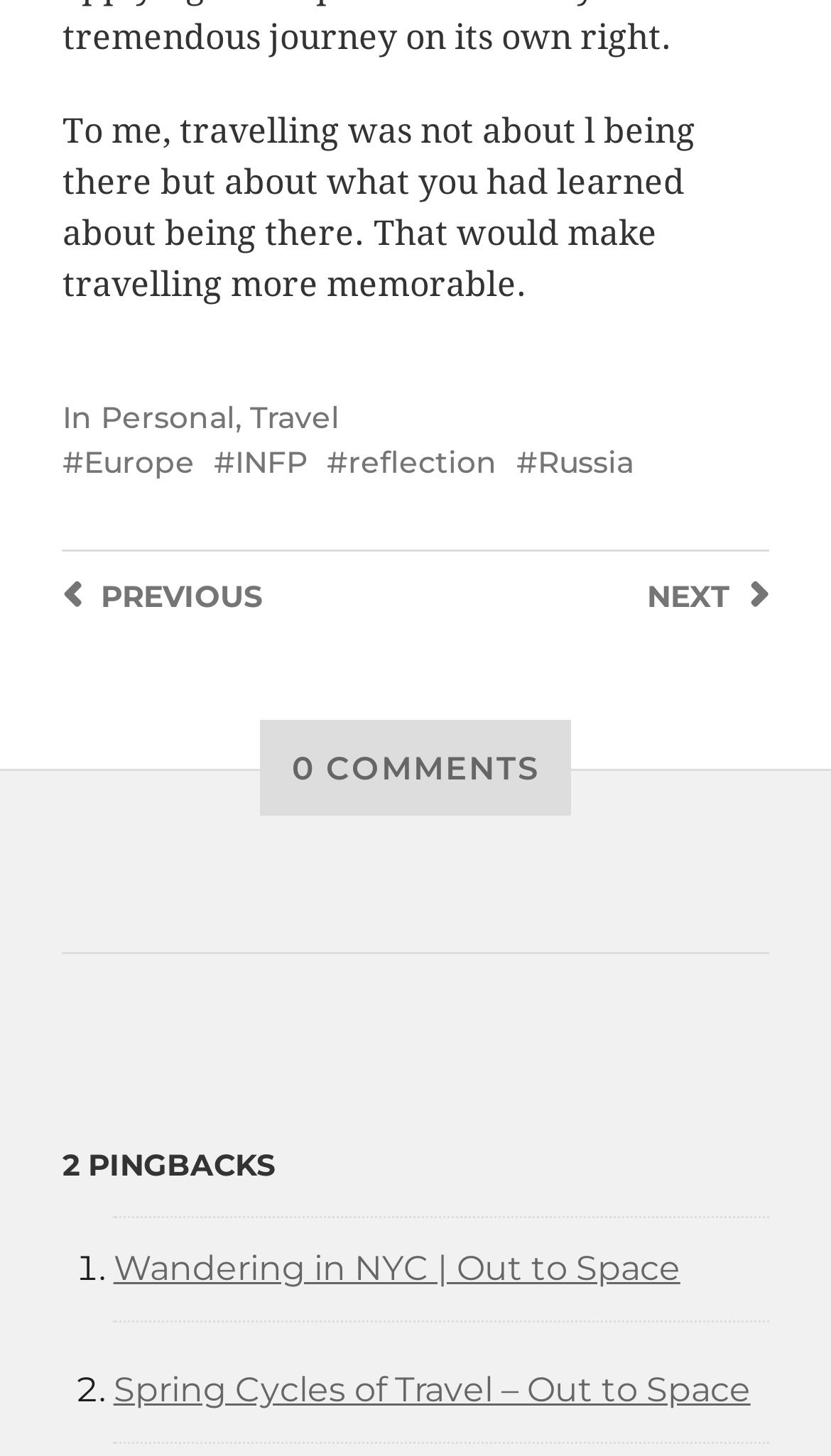Given the element description "Tweet" in the screenshot, predict the bounding box coordinates of that UI element.

None